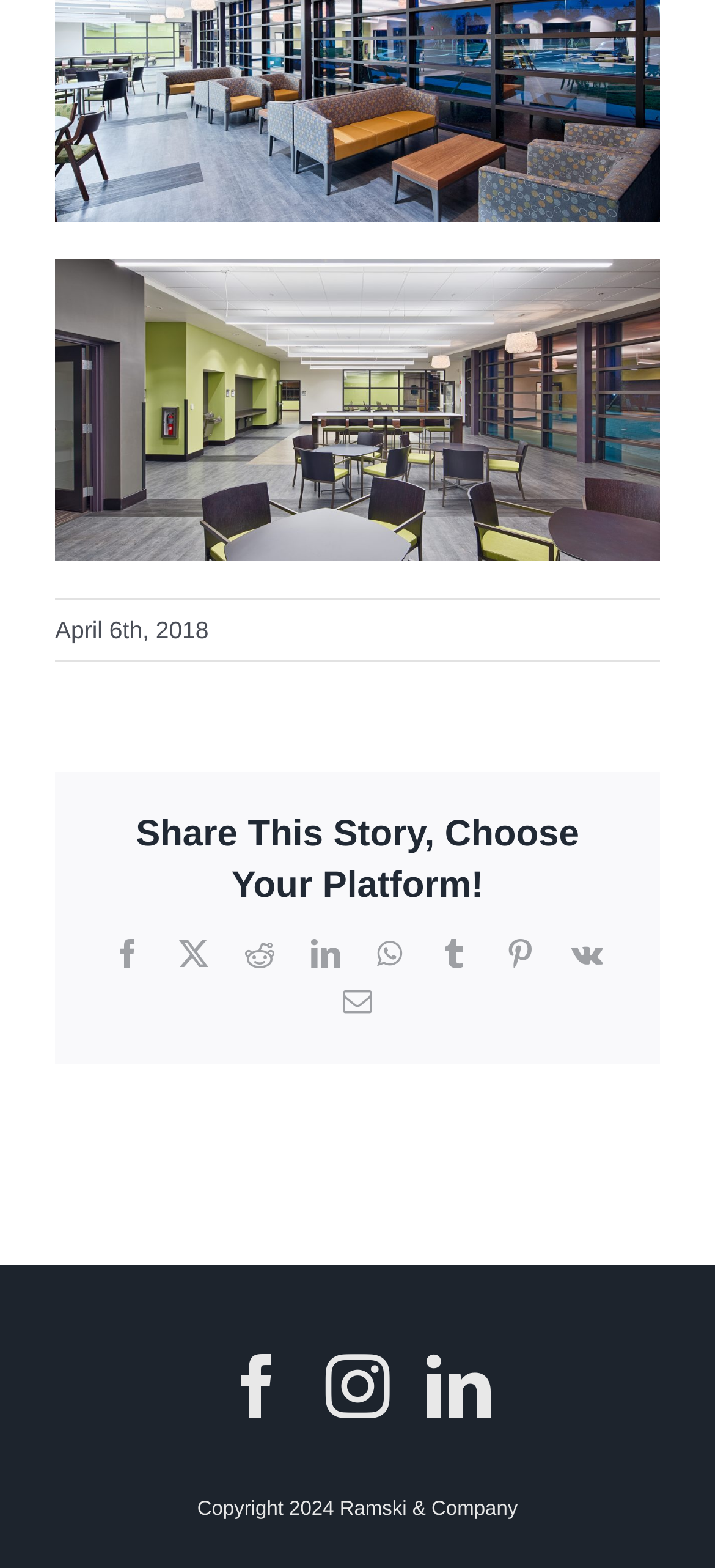Kindly determine the bounding box coordinates for the area that needs to be clicked to execute this instruction: "Share on Facebook".

[0.158, 0.599, 0.199, 0.617]